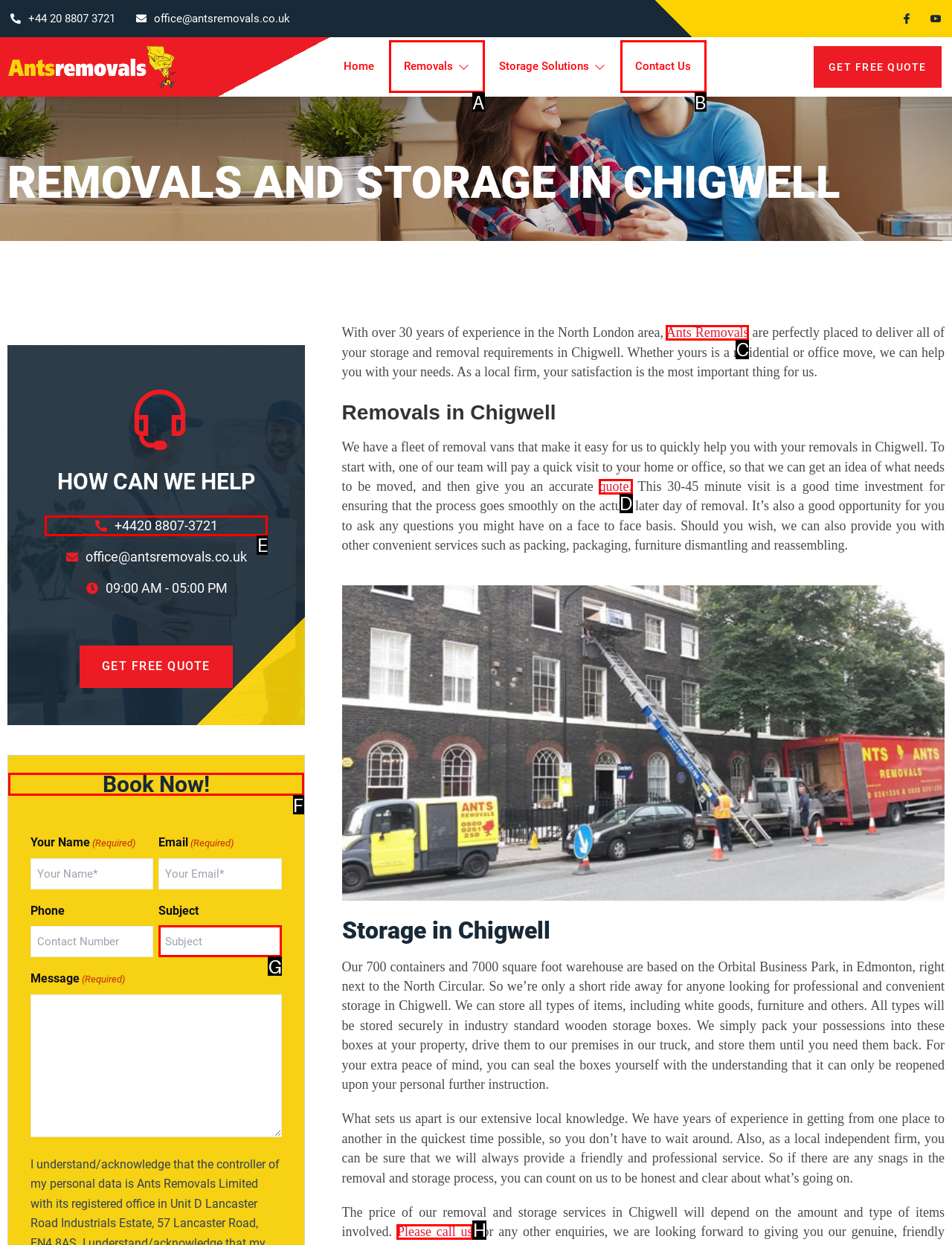Determine which HTML element should be clicked for this task: Book now
Provide the option's letter from the available choices.

F